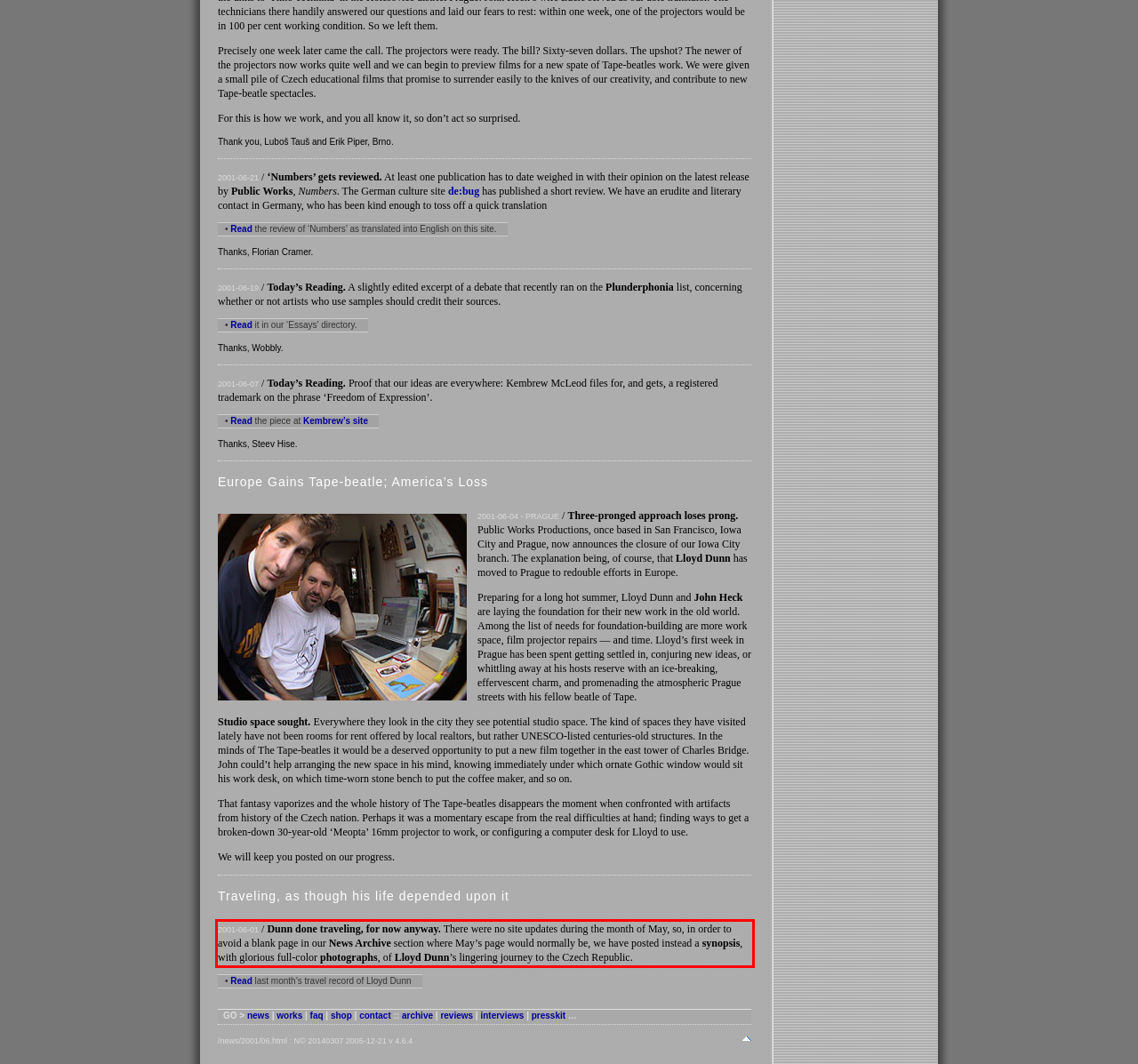Using the webpage screenshot, recognize and capture the text within the red bounding box.

2001-06-01 / Dunn done traveling, for now anyway. There were no site updates during the month of May, so, in order to avoid a blank page in our News Archive section where May’s page would normally be, we have posted instead a synopsis, with glorious full-color photographs, of Lloyd Dunn’s lingering journey to the Czech Republic.